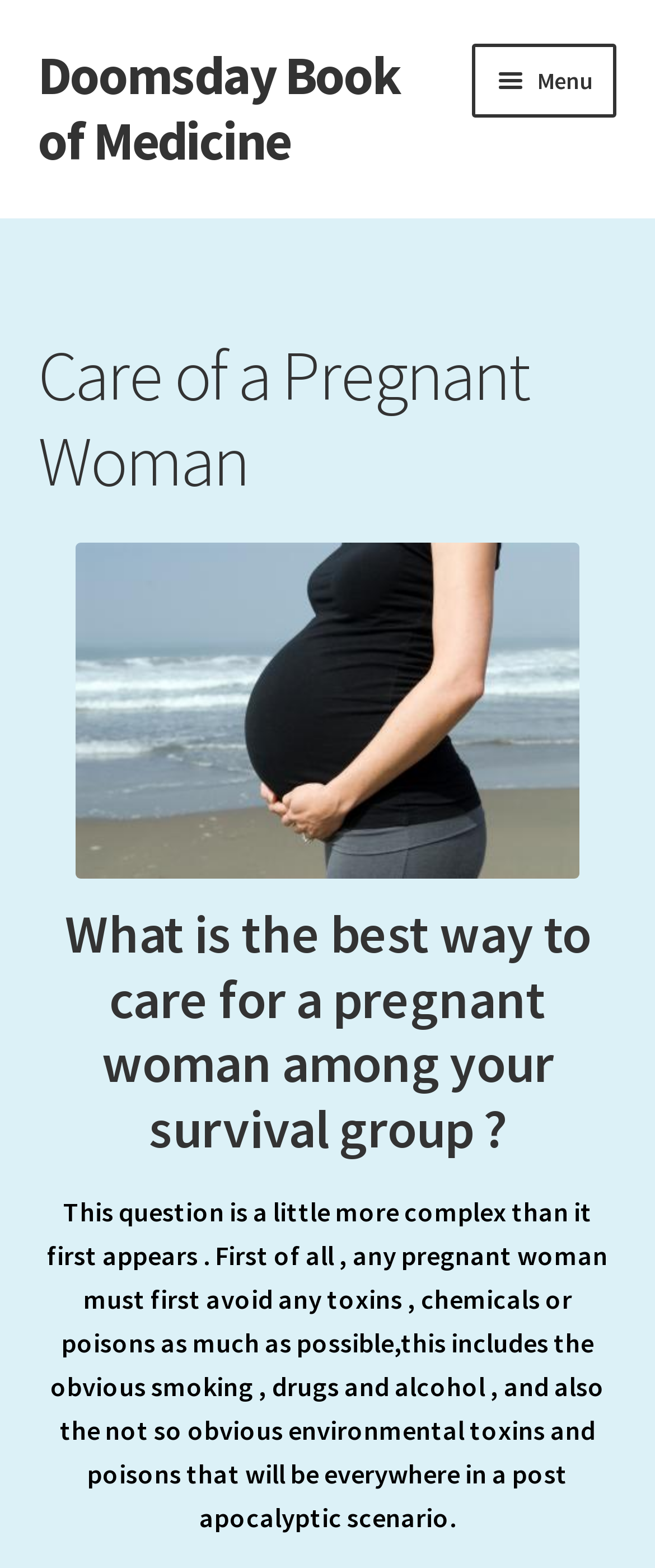Analyze the image and give a detailed response to the question:
What is the topic of the current webpage?

The heading 'Care of a Pregnant Woman' is present on the webpage, indicating that the topic of the current webpage is related to the care of a pregnant woman. This heading is located at coordinates [0.058, 0.212, 0.942, 0.321].